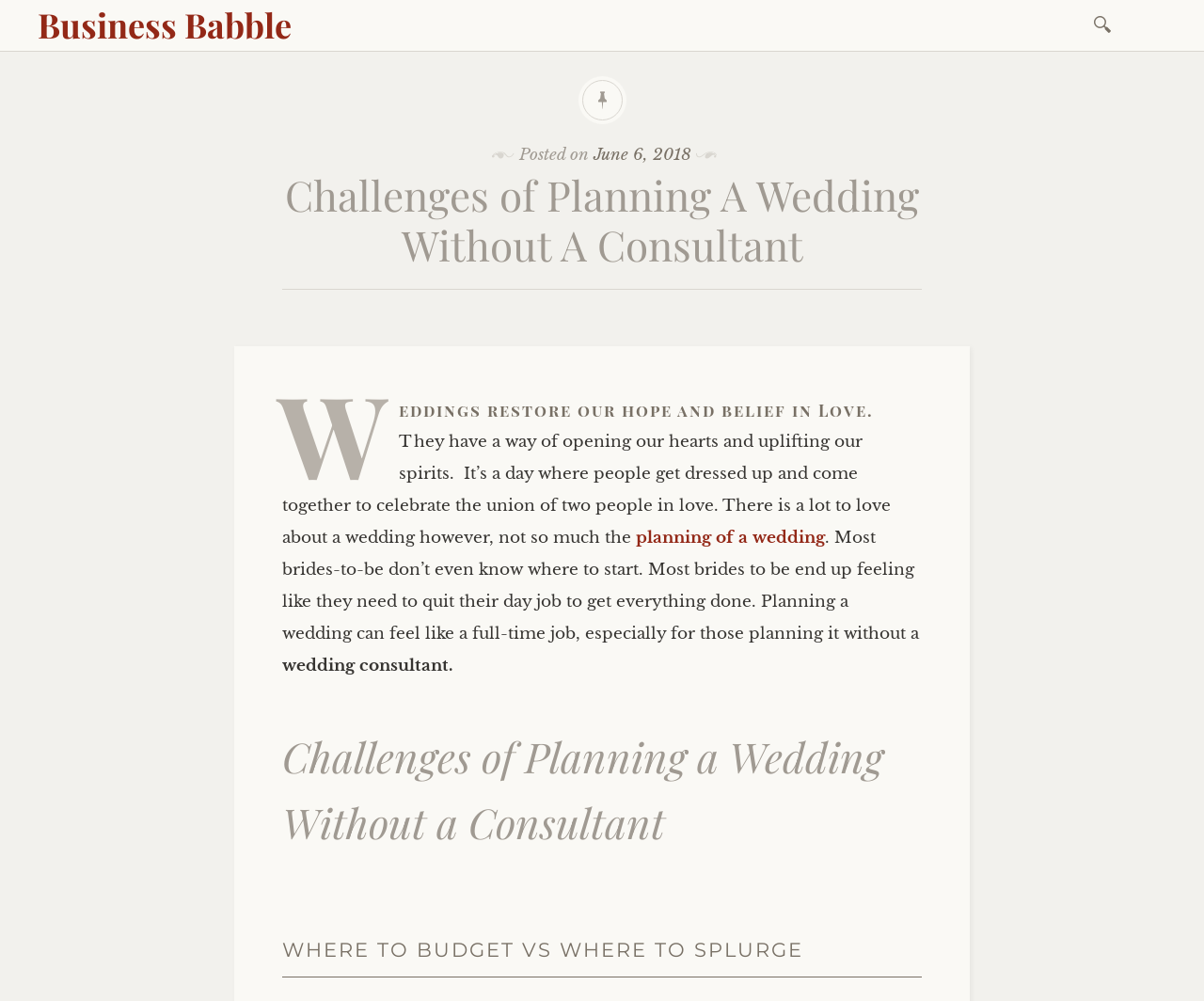Bounding box coordinates should be provided in the format (top-left x, top-left y, bottom-right x, bottom-right y) with all values between 0 and 1. Identify the bounding box for this UI element: Business Babble

[0.031, 0.001, 0.242, 0.047]